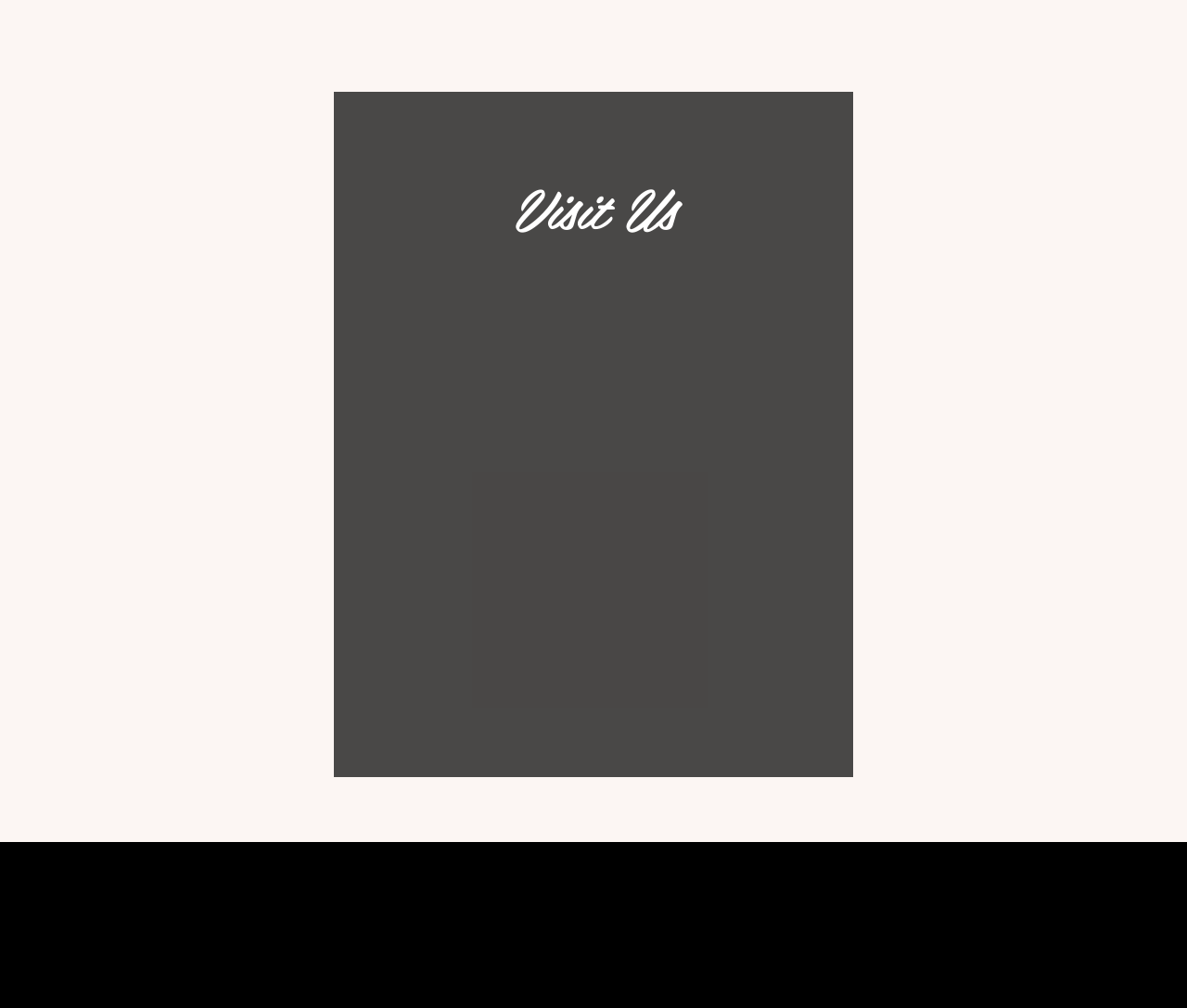How many textboxes are there in the contact form?
Using the visual information, respond with a single word or phrase.

4